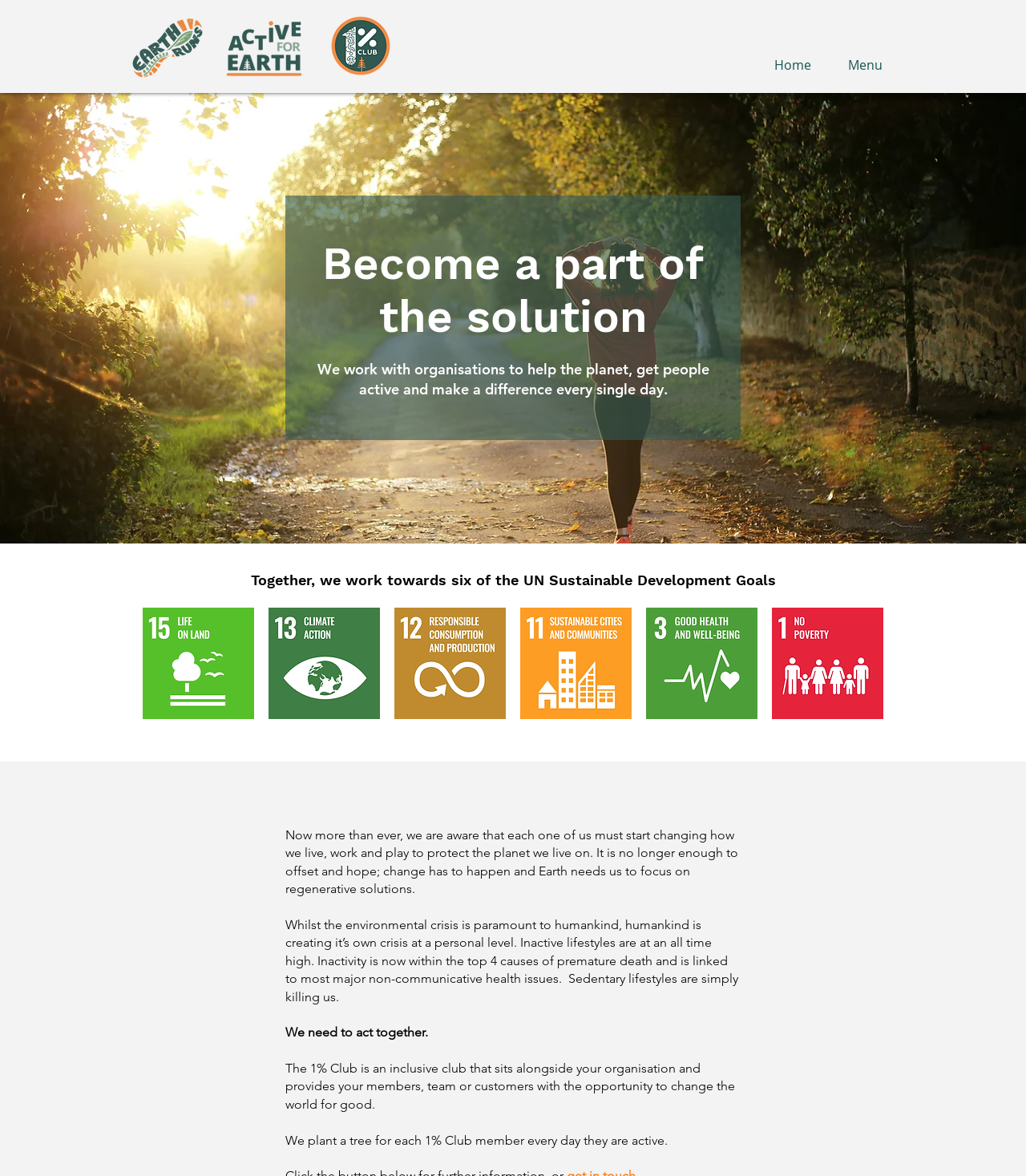What does the organization do for each 1% Club member every day they are active?
Using the details from the image, give an elaborate explanation to answer the question.

The webpage's text 'We plant a tree for each 1% Club member every day they are active.' explicitly states that the organization plants a tree for each 1% Club member every day they are active.